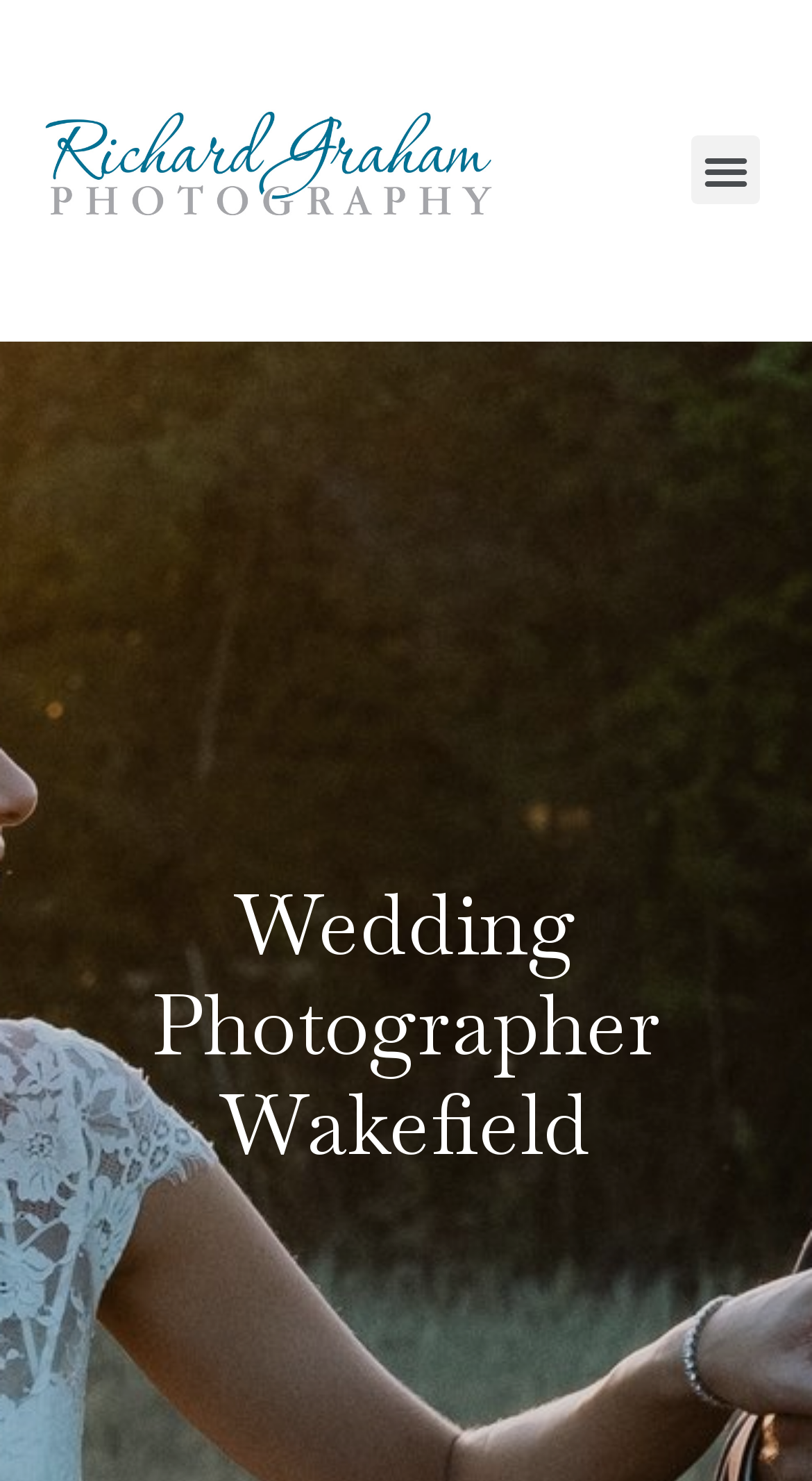Your task is to extract the text of the main heading from the webpage.

Wedding Photographer Wakefield